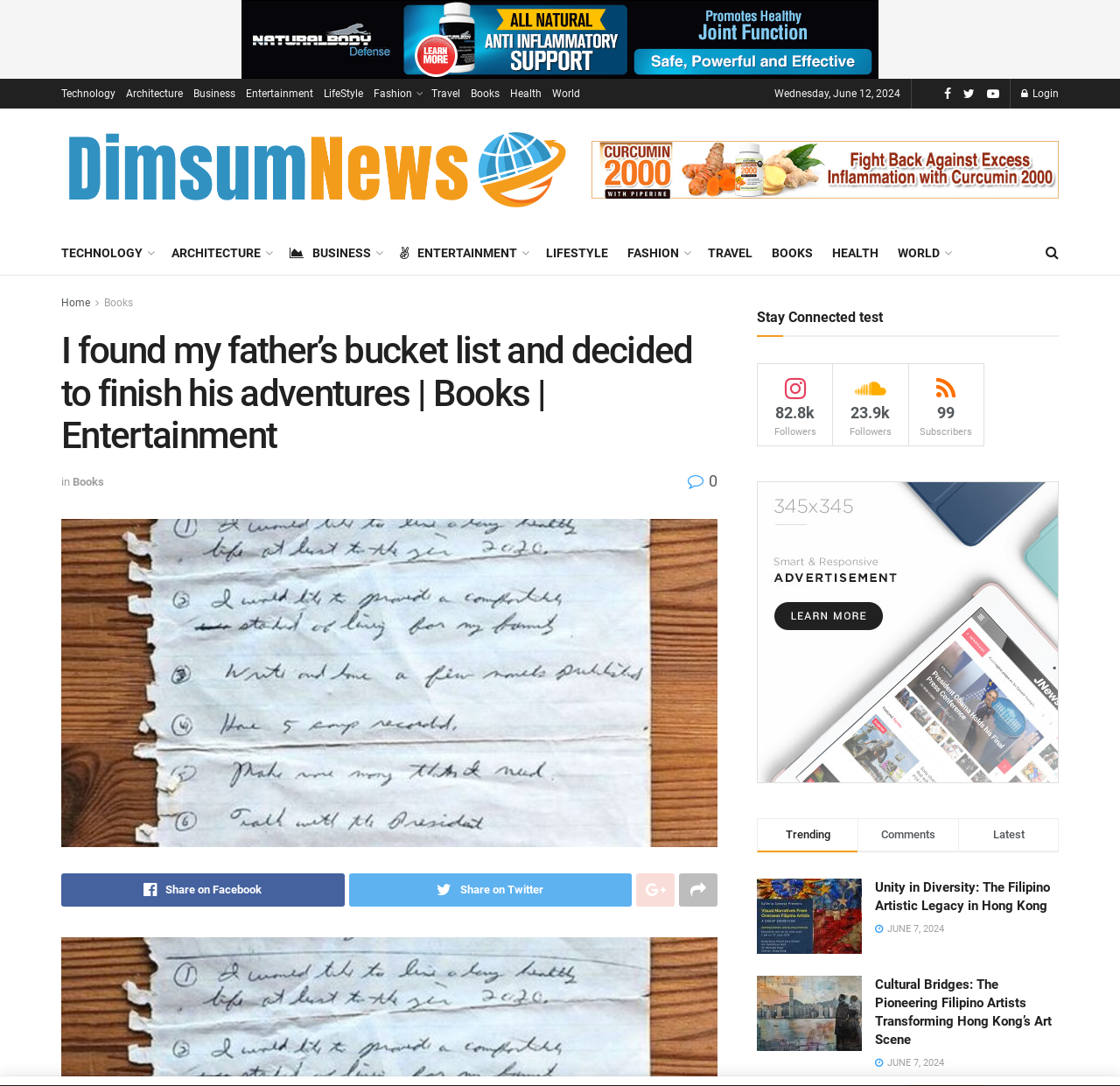Indicate the bounding box coordinates of the clickable region to achieve the following instruction: "Click on the 'Books' link."

[0.42, 0.073, 0.446, 0.1]